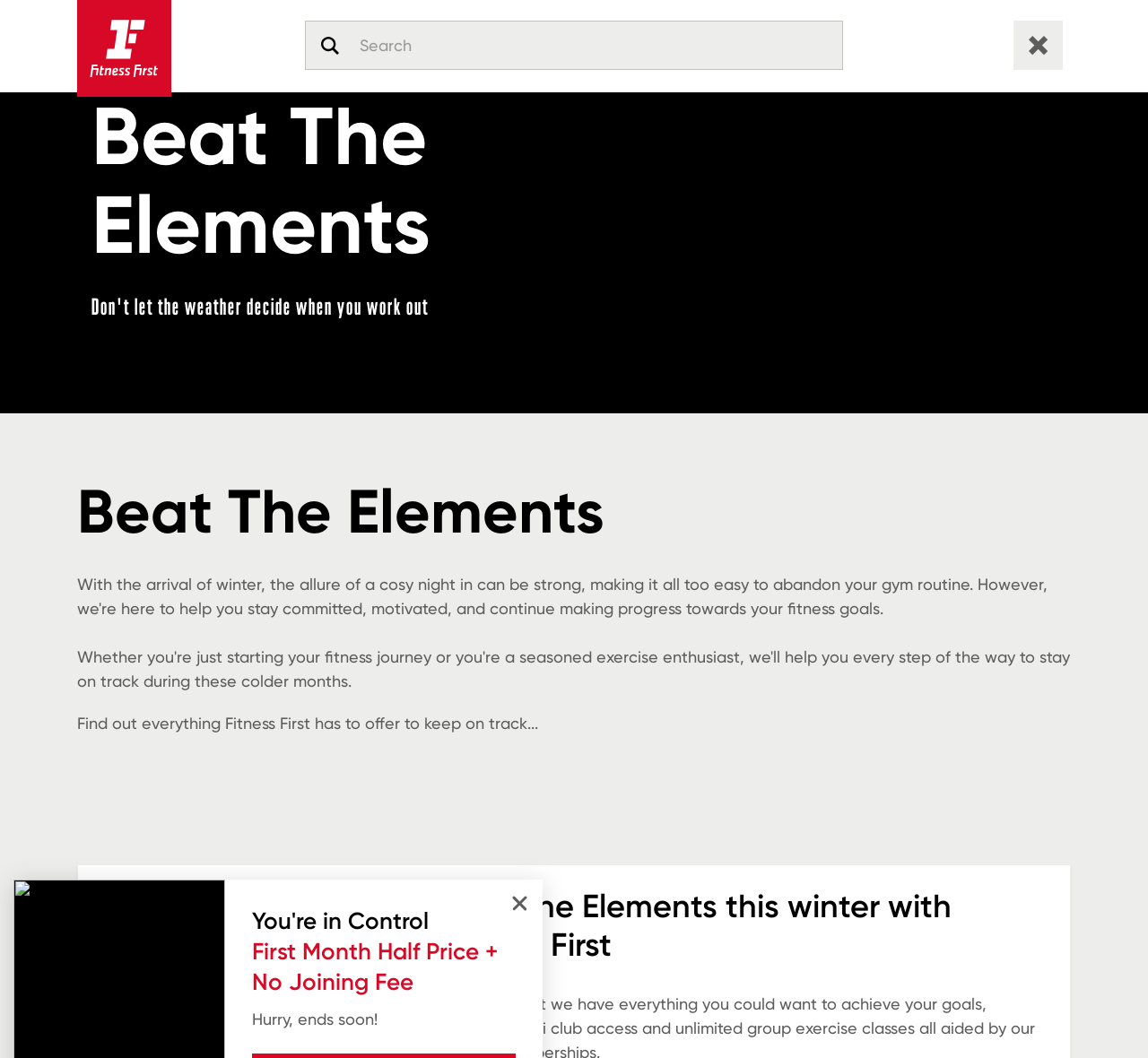Bounding box coordinates are to be given in the format (top-left x, top-left y, bottom-right x, bottom-right y). All values must be floating point numbers between 0 and 1. Provide the bounding box coordinate for the UI element described as: Book a visit

[0.705, 0.036, 0.818, 0.081]